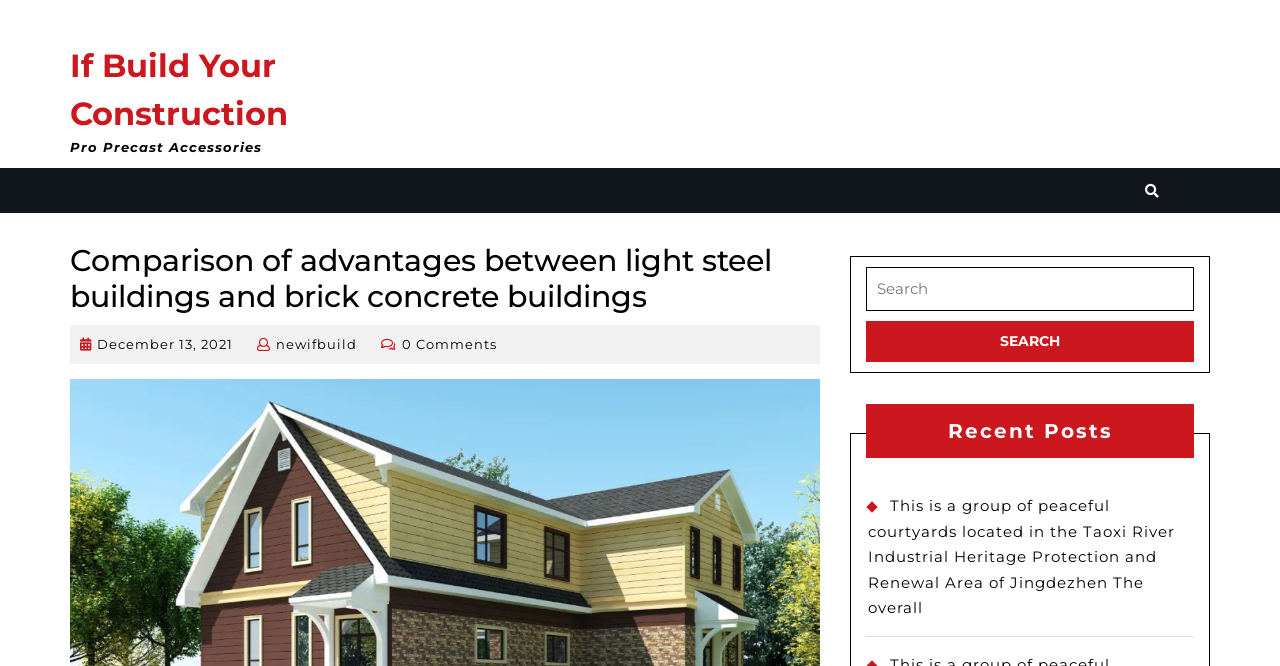What is the category of the recent post?
Please give a detailed and elaborate answer to the question based on the image.

I found the heading element with the text 'Recent Posts' at coordinates [0.677, 0.607, 0.933, 0.688], which categorizes the recent post.